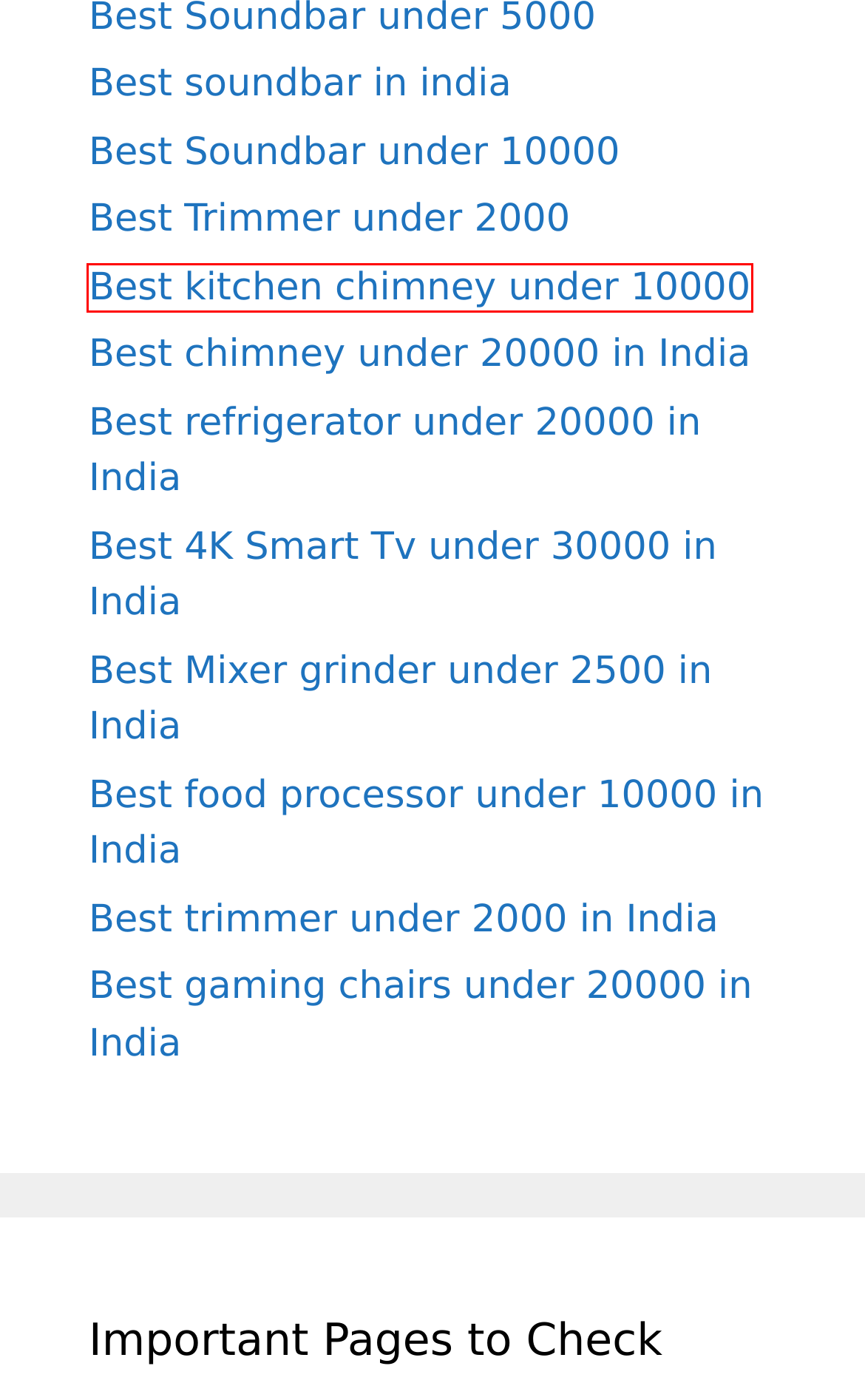You have been given a screenshot of a webpage with a red bounding box around a UI element. Select the most appropriate webpage description for the new webpage that appears after clicking the element within the red bounding box. The choices are:
A. Top 5 Best Gaming Chair under 20000 in India 2023 with Detailed Review of each Model
B. Best Trimmer under 2000 in India [June 2022] | Top Pick Trimmers under 2000
C. 8 Best 4K Smart TV Under 30000 In India 2023 - ReviewGuy
D. 5+ Best Food Processor in India 2024 | Best Food Processor Brands in India
E. Best soundbar under 10000 in India 2023 | Latest Soundbars Guide for You
F. 7 Best Refrigerators Under 20000 in India 2023 : Expert reviews and FAQ - ReviewGuy
G. Best Kitchen chimney under 10000 in India 2023 Expert Reviews - ReviewGuy
H. Best Food Processor under 10000 in India 2023 for You | Complete Review with details

G